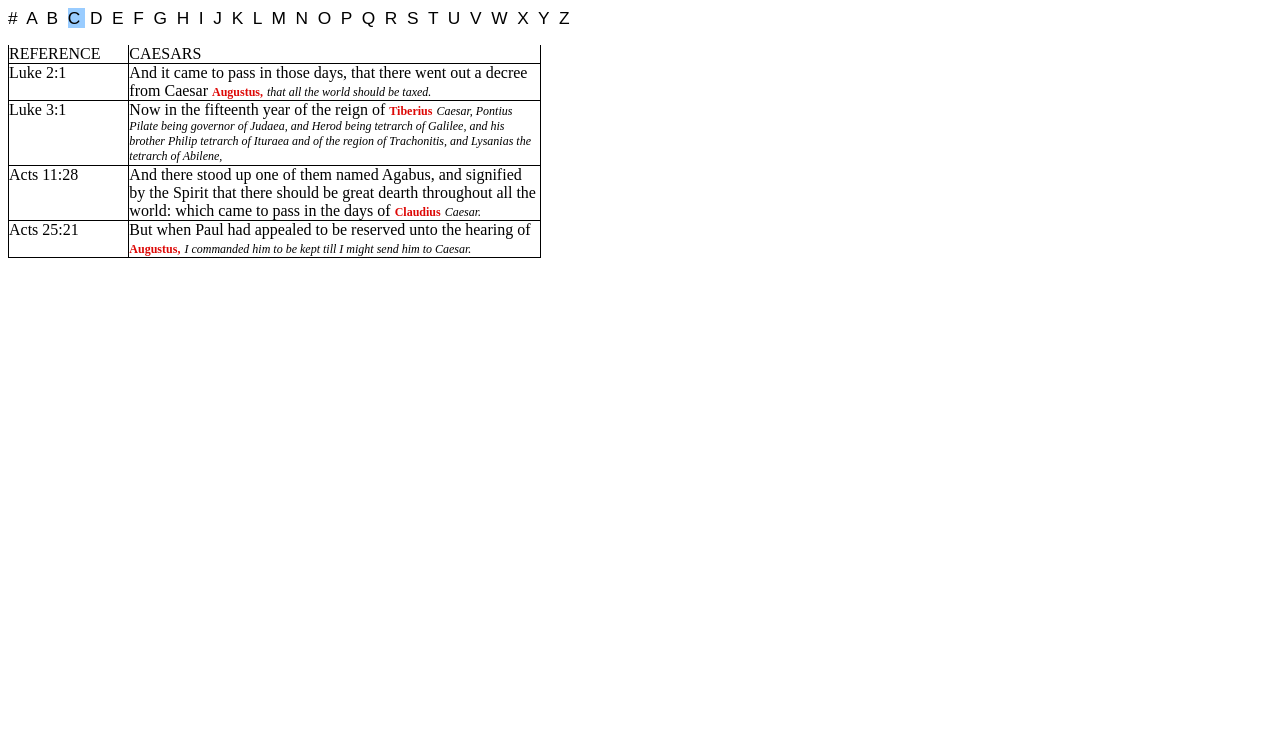Find the bounding box coordinates of the clickable area required to complete the following action: "Read Luke 2:1".

[0.007, 0.085, 0.101, 0.135]